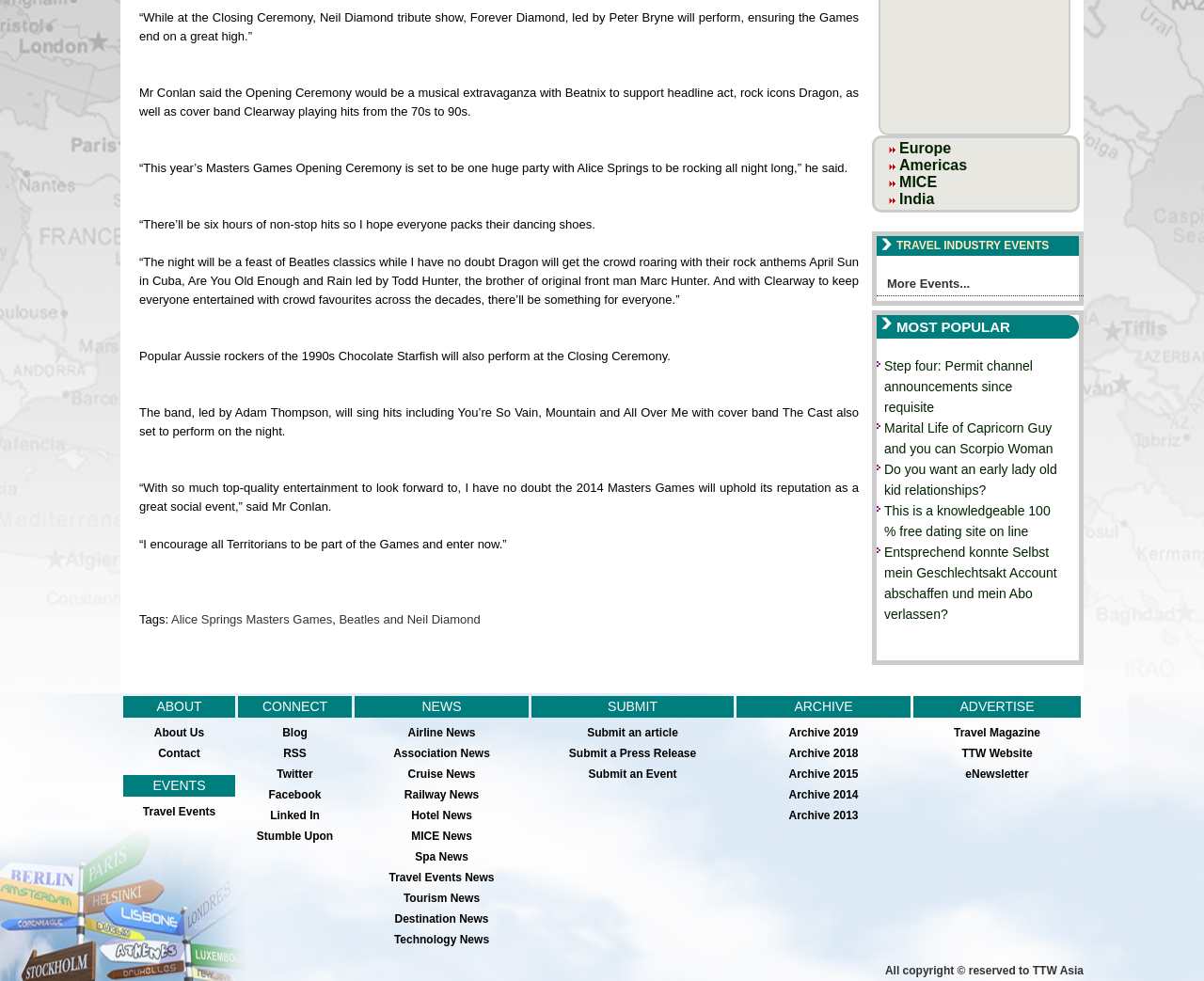Find and provide the bounding box coordinates for the UI element described with: "Contact".

[0.131, 0.762, 0.166, 0.775]